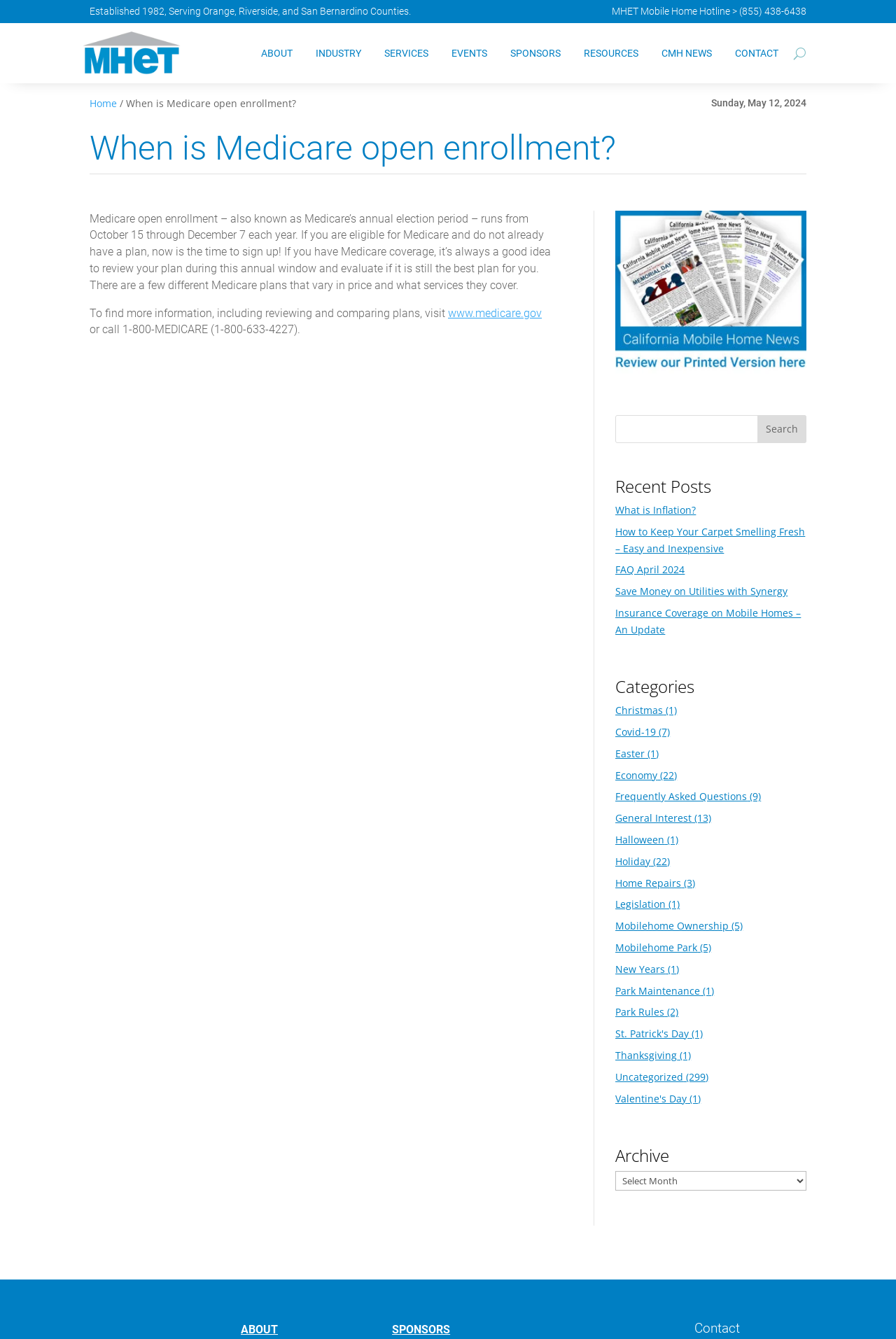Explain the webpage's design and content in an elaborate manner.

The webpage is about Medicare open enrollment, with a focus on providing information and resources to users. At the top of the page, there is a header section with a title "When is Medicare open enrollment? - MHET" and a phone number "MHET Mobile Home Hotline > (855) 438-6438". Below this, there is a navigation menu with links to various sections of the website, including "ABOUT", "INDUSTRY", "SERVICES", "EVENTS", "SPONSORS", "RESOURCES", "CMH NEWS", and "CONTACT".

The main content of the page is divided into two columns. The left column contains a heading "When is Medicare open enrollment?" followed by a paragraph of text explaining the Medicare open enrollment period, which runs from October 15 to December 7 each year. There is also a link to the Medicare website and a phone number to call for more information.

The right column contains a search bar with a button labeled "Search". Below this, there is a section titled "Recent Posts" with links to several articles, including "What is Inflation?", "How to Keep Your Carpet Smelling Fresh – Easy and Inexpensive", and "FAQ April 2024". Further down, there is a section titled "Categories" with links to various categories, such as "Christmas", "Covid-19", "Easter", and "Economy", each with a number in parentheses indicating the number of posts in that category.

At the bottom of the page, there is a section titled "Archive" with a dropdown menu allowing users to select a specific month or year to view archived posts.